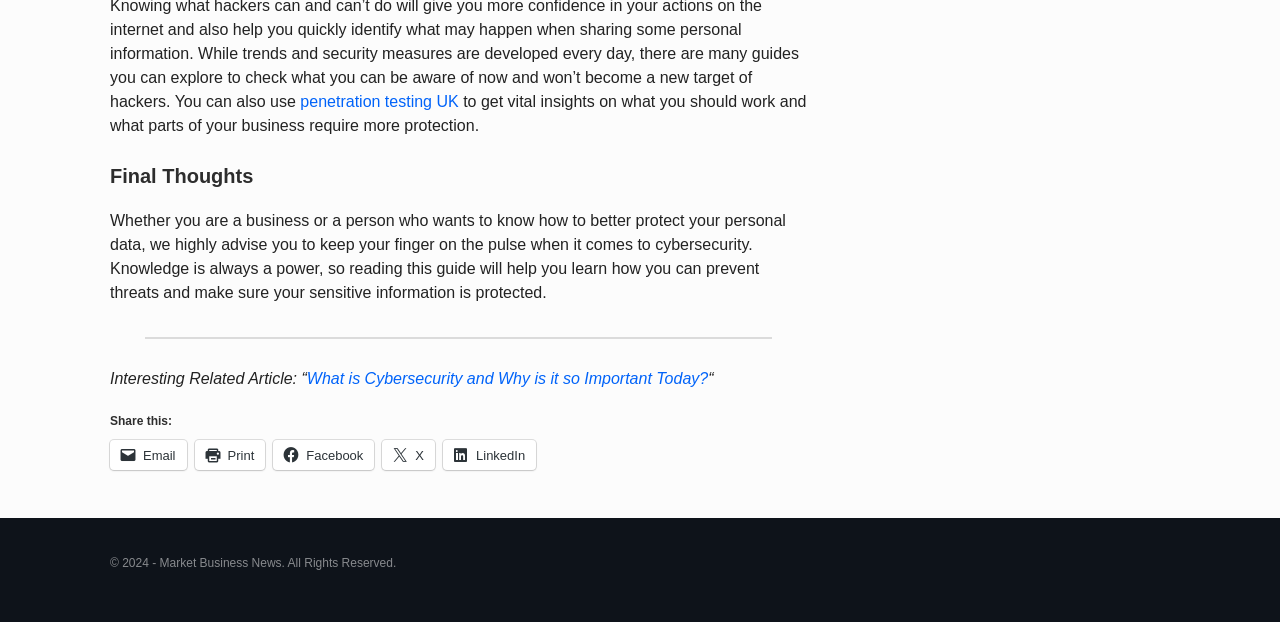What is the topic of the article?
Give a detailed response to the question by analyzing the screenshot.

The topic of the article can be inferred from the content of the webpage, which discusses the importance of cybersecurity and provides guidance on how to better protect personal data.